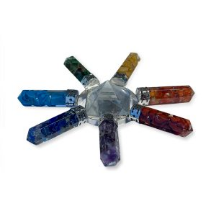Give an in-depth summary of the scene depicted in the image.

This captivating image showcases the **7 Chakra Orgone Energy Generator with Quartz**, featuring a central crystal piece surrounded by seven gemstone points, each representing one of the chakras. The vibrant colors of the stones—blue, green, yellow, orange, red, purple, and indigo—highlight their unique energies, promoting balance and healing. This device is designed to harness and amplify natural life force energy, promoting emotional, physical, and spiritual well-being. With its intricate design and energetic properties, this orgone generator serves as a powerful tool for those looking to enhance their energy fields and manifest positive intentions. Perfect for meditation spaces or as a decorative element in any room, it embodies both beauty and functionality in energy healing practices.